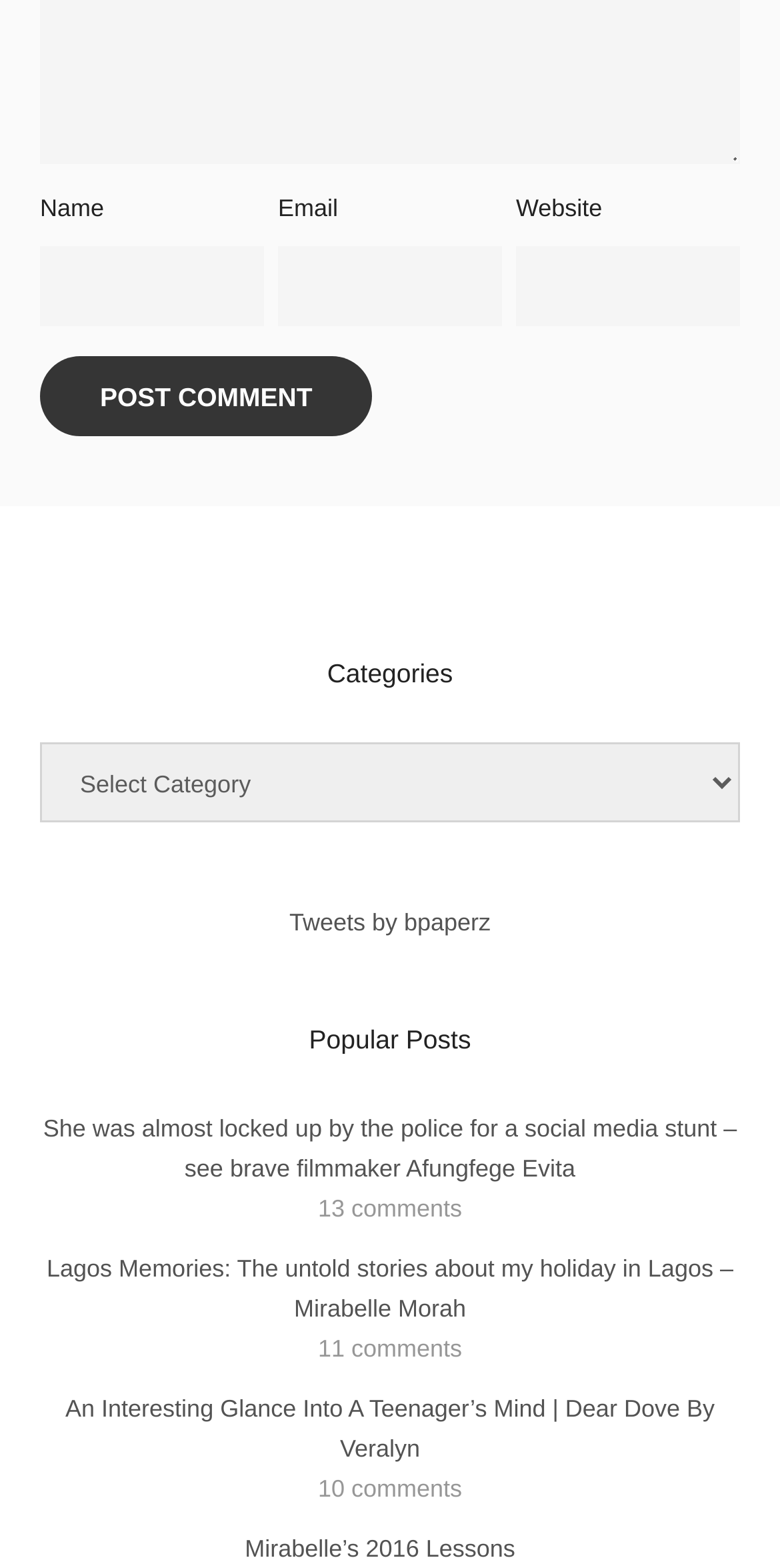Identify the bounding box coordinates of the specific part of the webpage to click to complete this instruction: "Enter your name".

[0.051, 0.157, 0.338, 0.208]